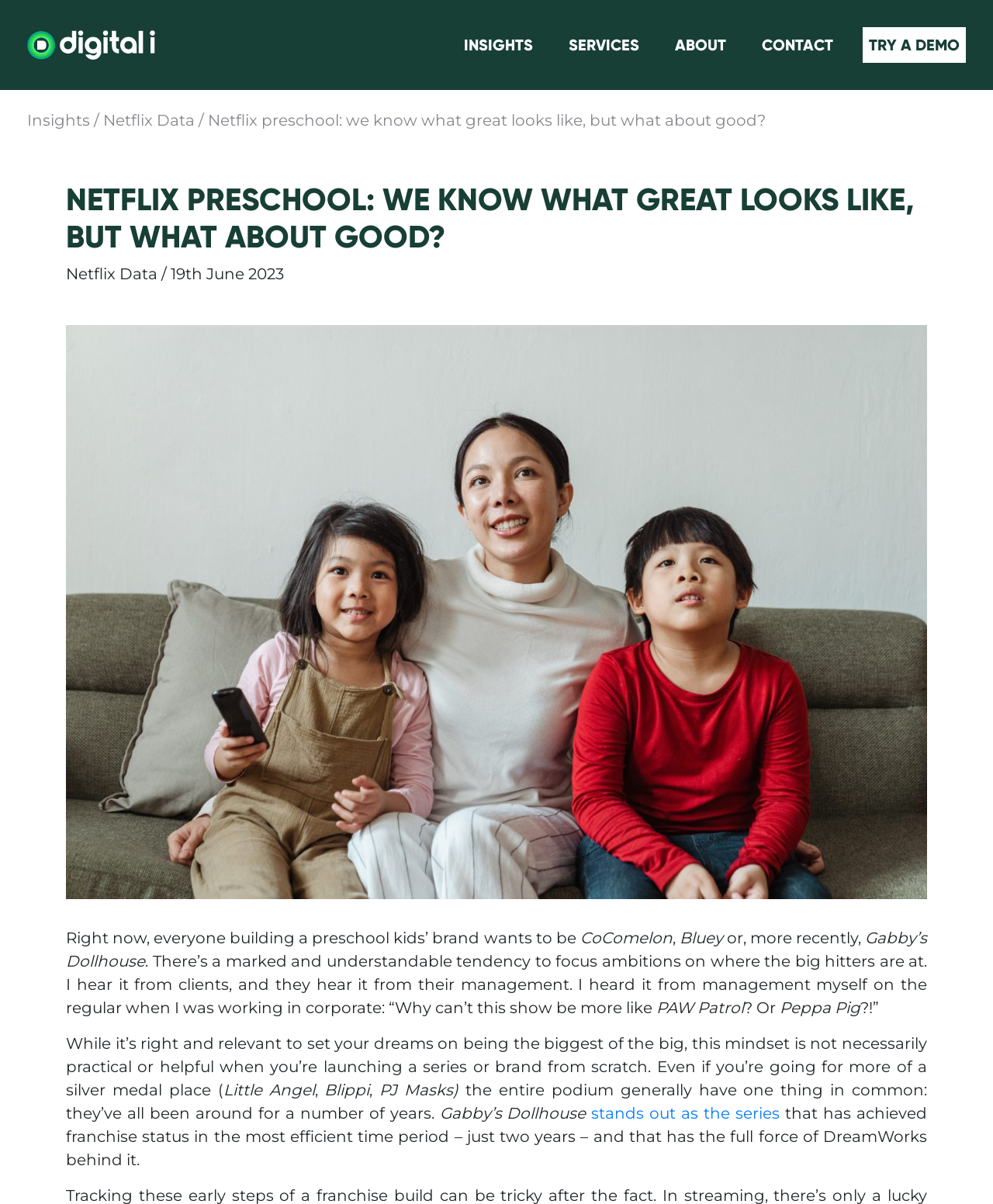Select the bounding box coordinates of the element I need to click to carry out the following instruction: "Click on the 'ABOUT.' link".

[0.673, 0.023, 0.738, 0.052]